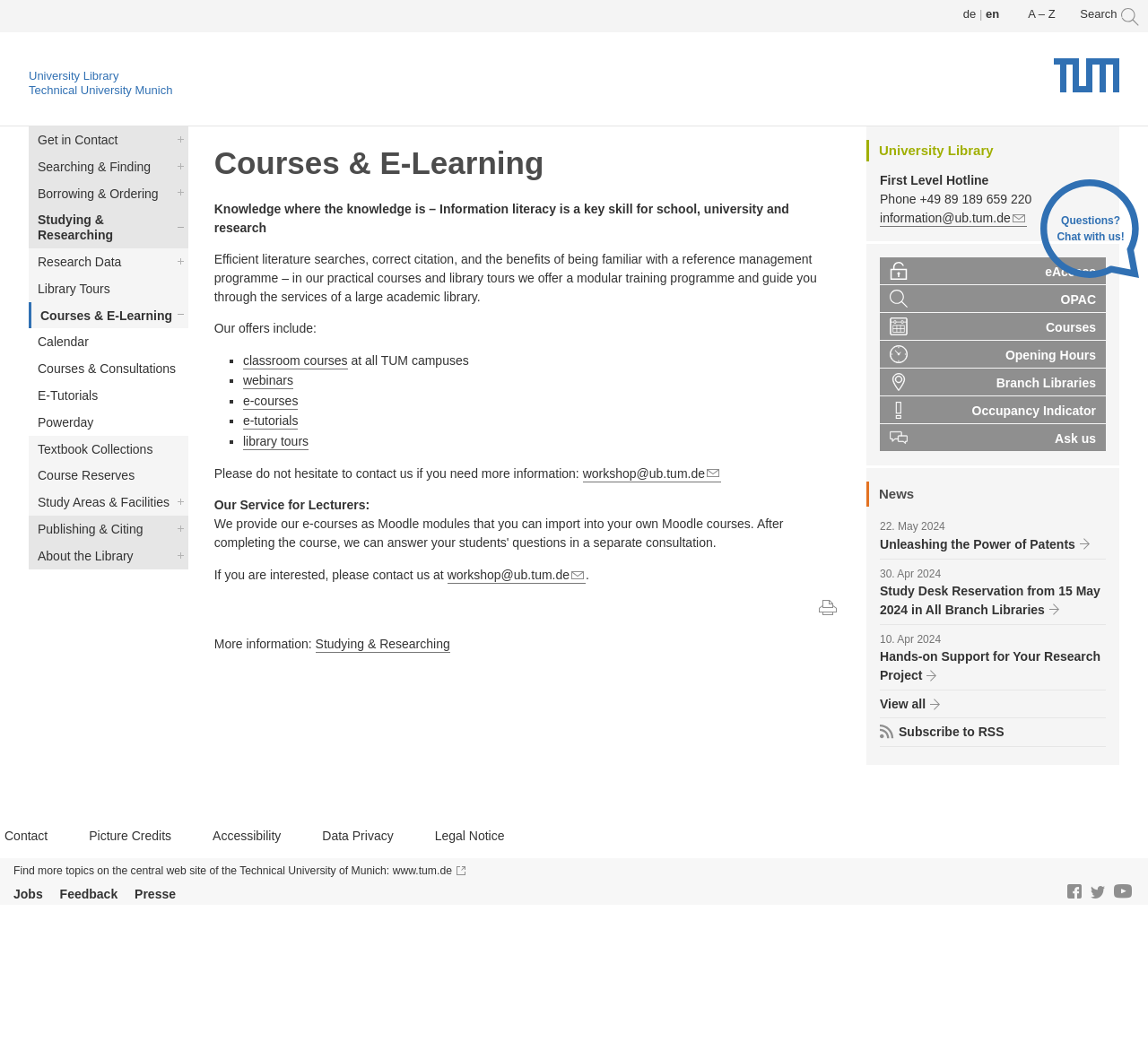Identify the bounding box coordinates of the region that should be clicked to execute the following instruction: "Chat with the university library".

[0.906, 0.256, 0.992, 0.302]